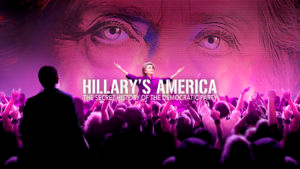What is the dominant color tone of the image?
Answer the question using a single word or phrase, according to the image.

Deep purples